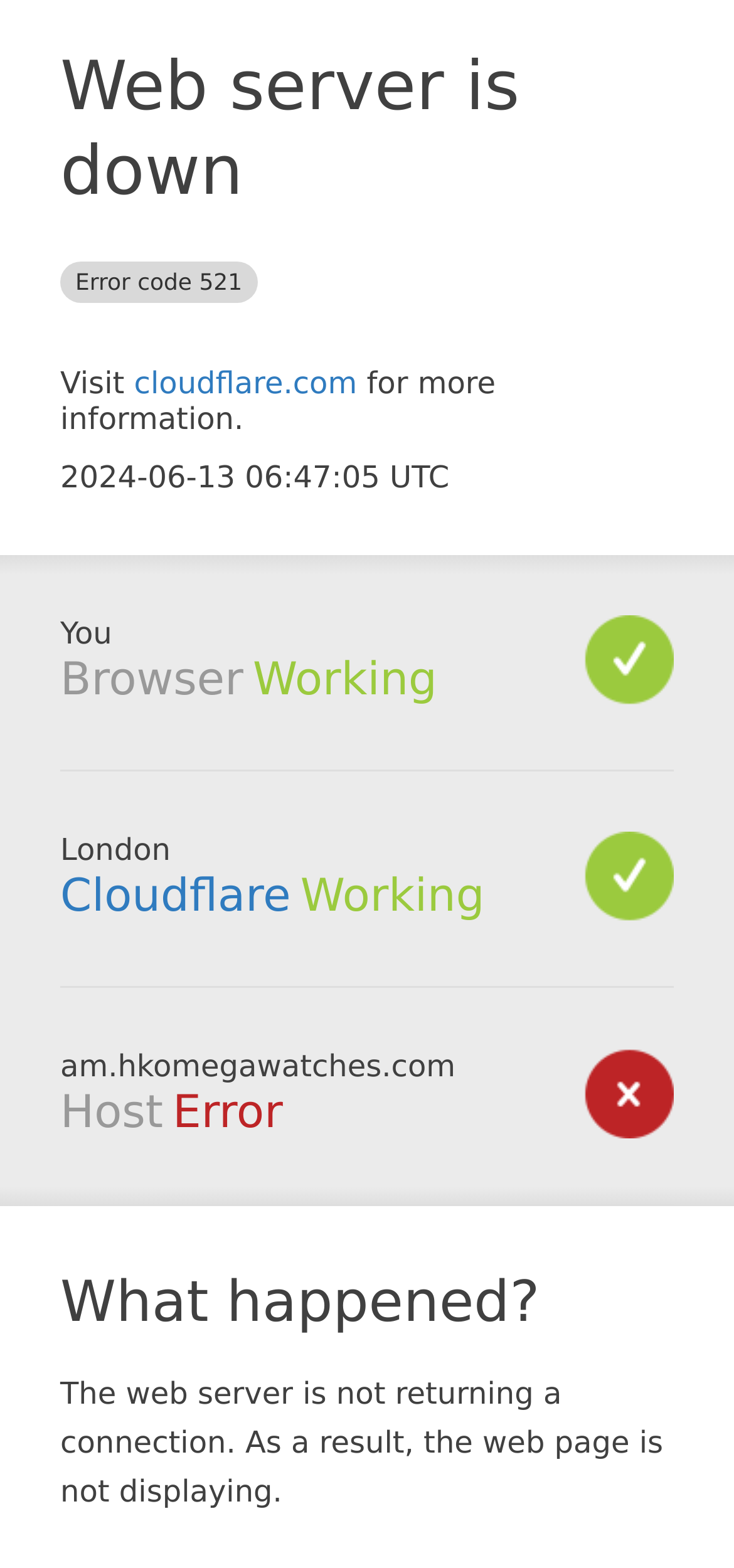Answer with a single word or phrase: 
What is the reason for the webpage not displaying?

The web server is not returning a connection.